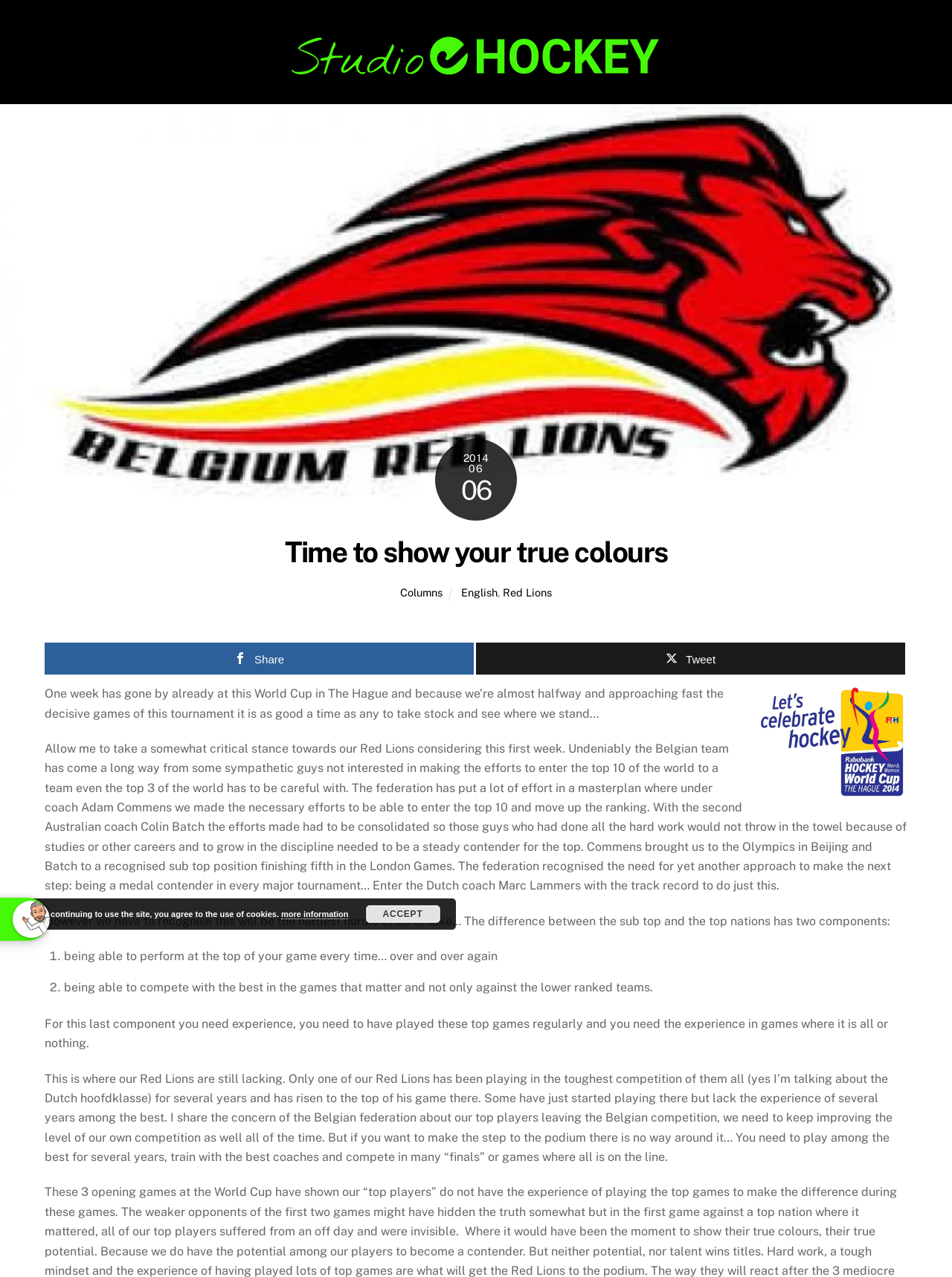Craft a detailed narrative of the webpage's structure and content.

The webpage appears to be a blog or article page focused on hockey, specifically the Belgian team, the Red Lions, and their performance in the World Cup. At the top of the page, there is a logo and a link to "Studio.Hockey" on the left, and a large image of the Red Lions on the right. Below this, there is a time stamp indicating the date "2014-06". 

The main content of the page is a lengthy article with a heading "Time to show your true colours" that discusses the Red Lions' progress in the World Cup. The article is divided into paragraphs, with some containing links to share or tweet the article. There are also several static text elements throughout the article, including a list with two points discussing the difference between sub-top and top nations in hockey.

On the right side of the page, there are several links, including "Columns", "English", and "Red Lions", as well as a share and tweet button. At the bottom of the page, there is a "Back To Top" link and a notification about the use of cookies, with an option to accept or get more information.